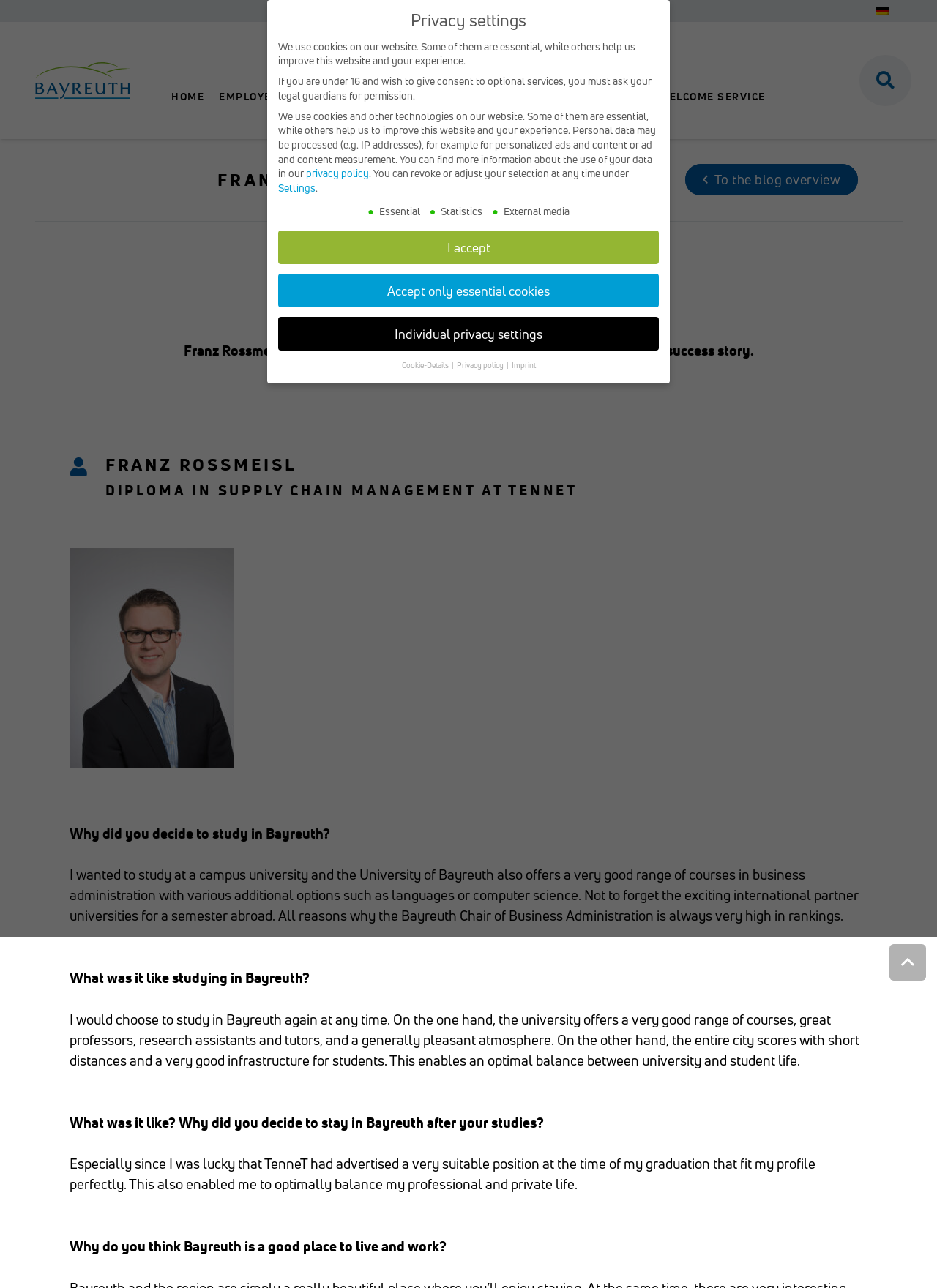Using the provided element description "Employee", determine the bounding box coordinates of the UI element.

[0.226, 0.066, 0.305, 0.084]